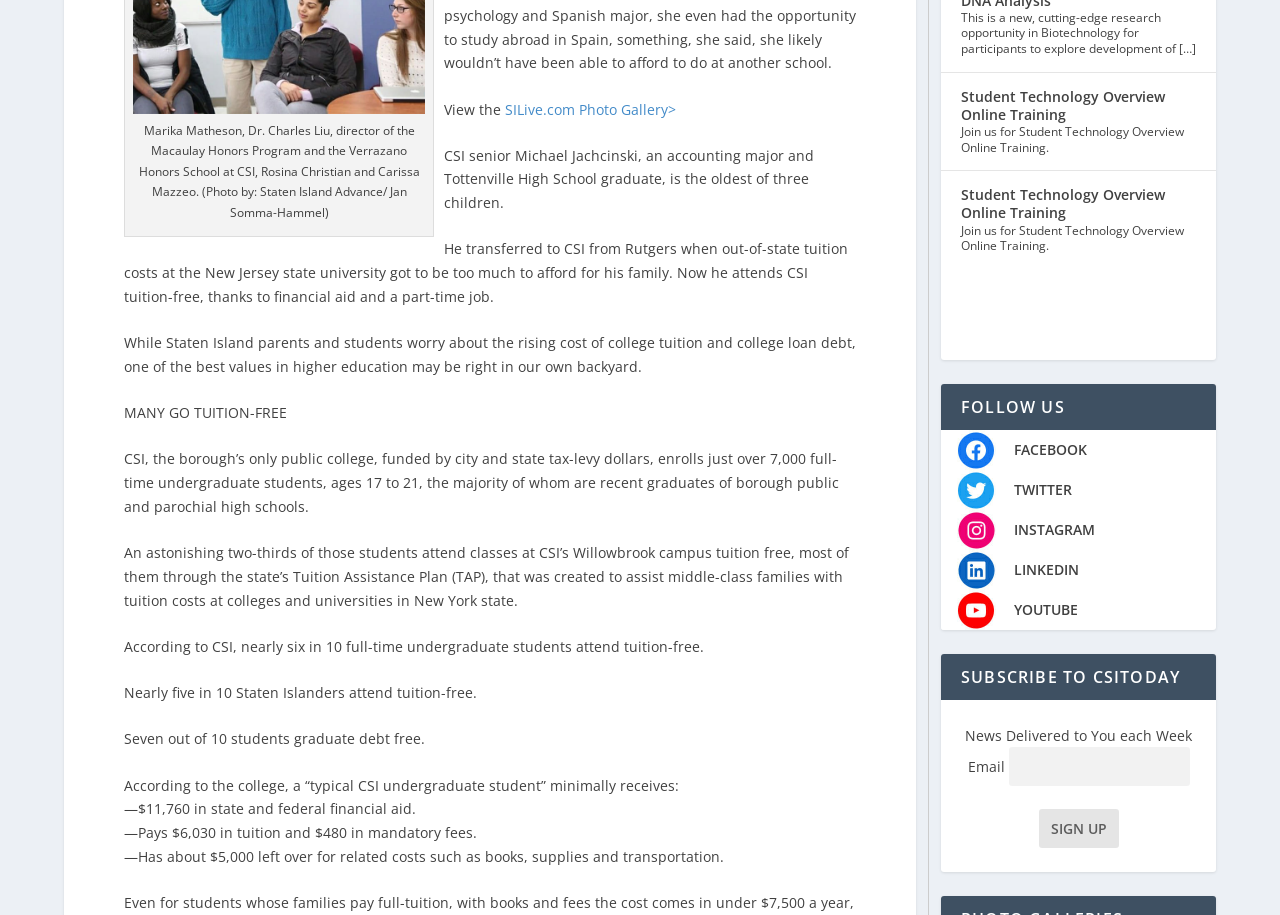What is the name of the college mentioned in the article? Refer to the image and provide a one-word or short phrase answer.

CSI